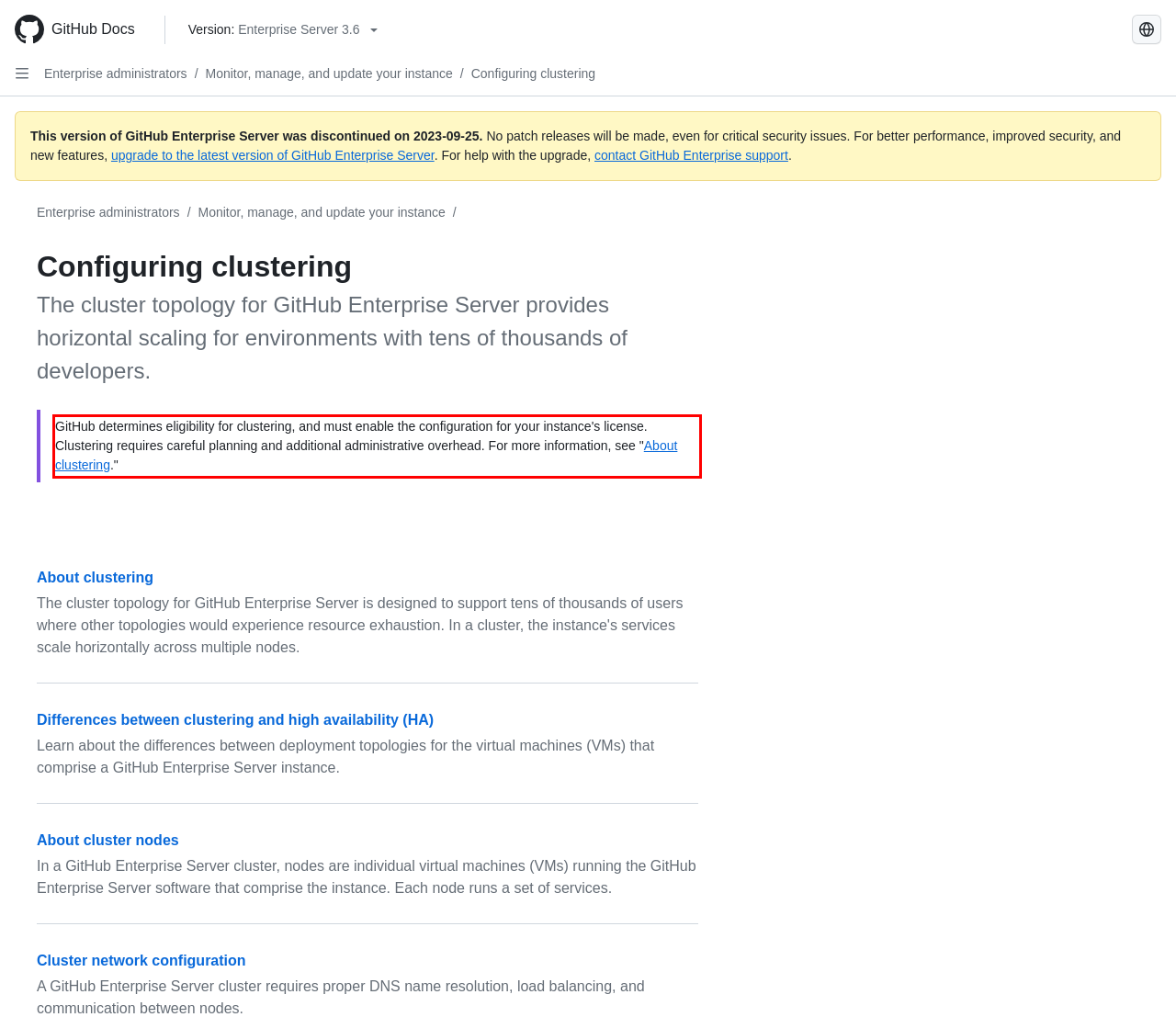Please perform OCR on the text content within the red bounding box that is highlighted in the provided webpage screenshot.

GitHub determines eligibility for clustering, and must enable the configuration for your instance's license. Clustering requires careful planning and additional administrative overhead. For more information, see "About clustering."